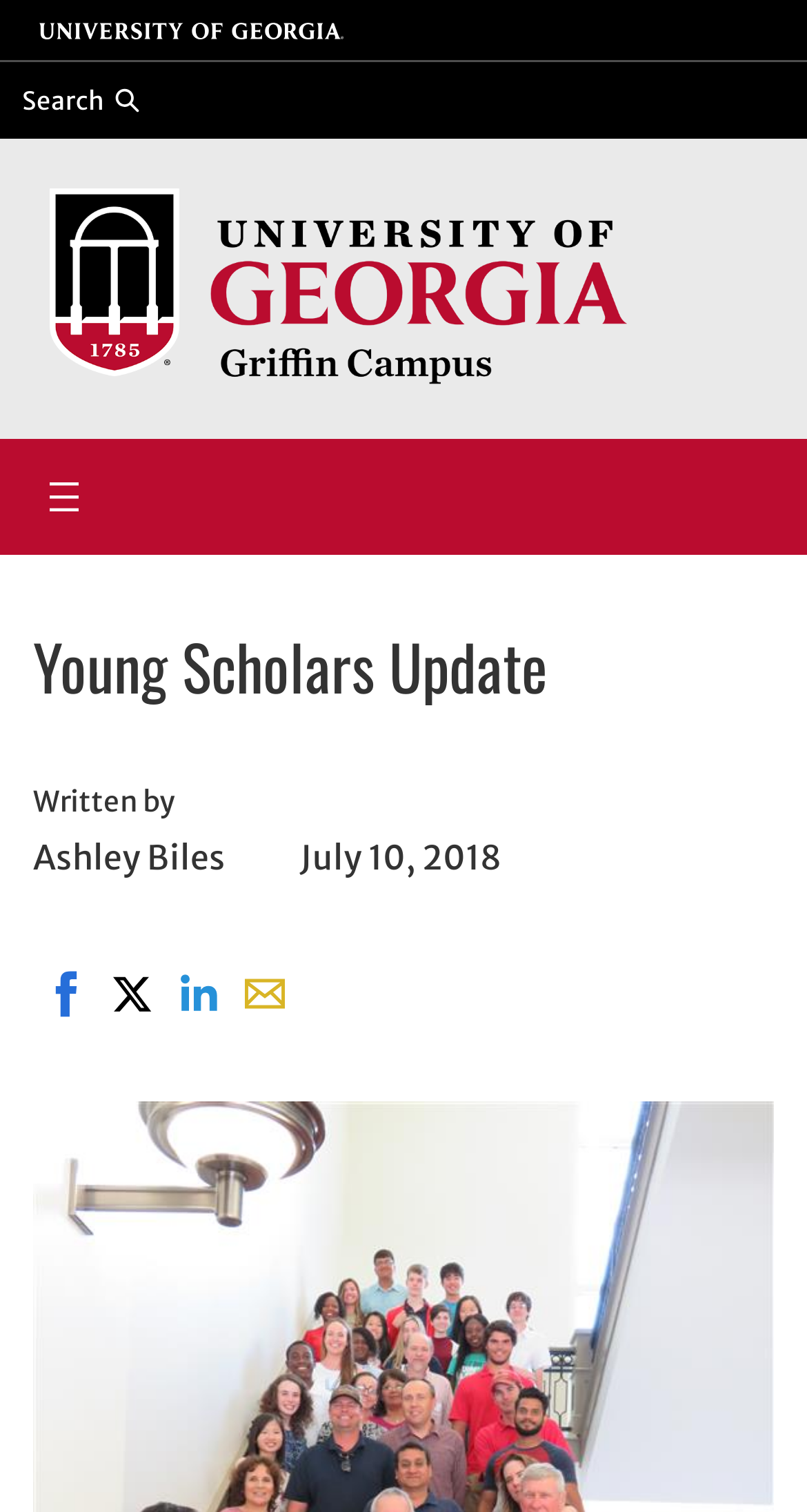Answer the question in one word or a short phrase:
When was the update written?

July 10, 2018